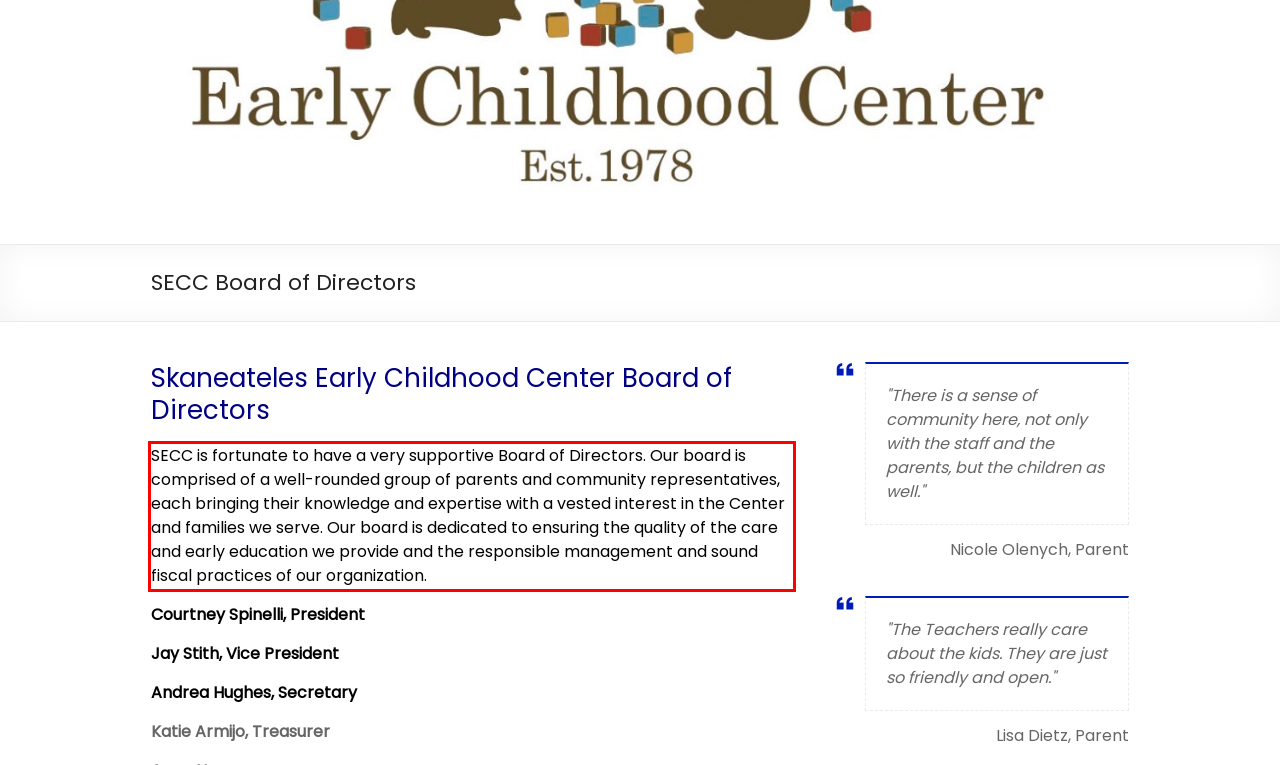Please analyze the screenshot of a webpage and extract the text content within the red bounding box using OCR.

SECC is fortunate to have a very supportive Board of Directors. Our board is comprised of a well-rounded group of parents and community representatives, each bringing their knowledge and expertise with a vested interest in the Center and families we serve. Our board is dedicated to ensuring the quality of the care and early education we provide and the responsible management and sound fiscal practices of our organization.